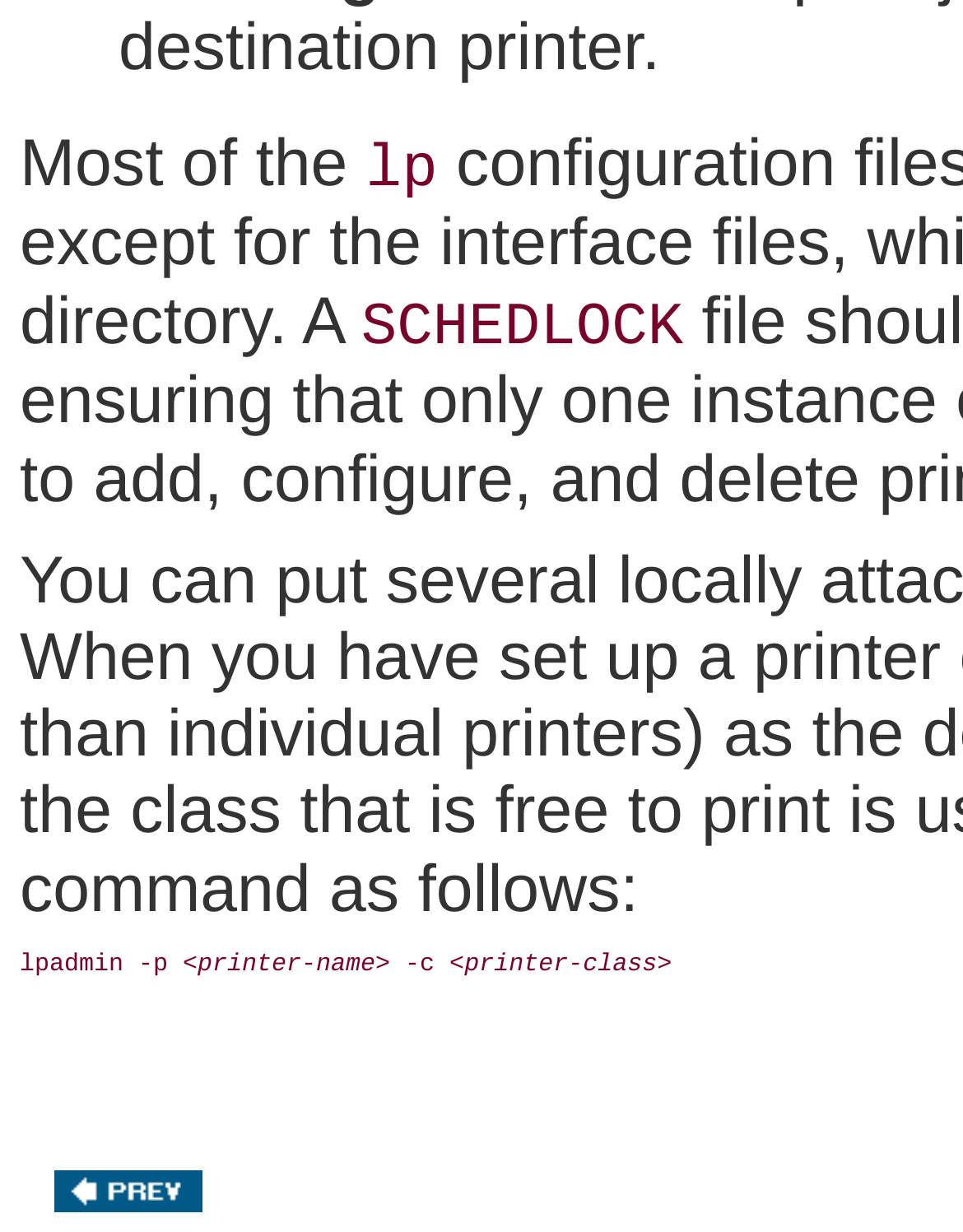What is the purpose of the SCHEDLOCK directory?
Answer with a single word or phrase by referring to the visual content.

Unknown